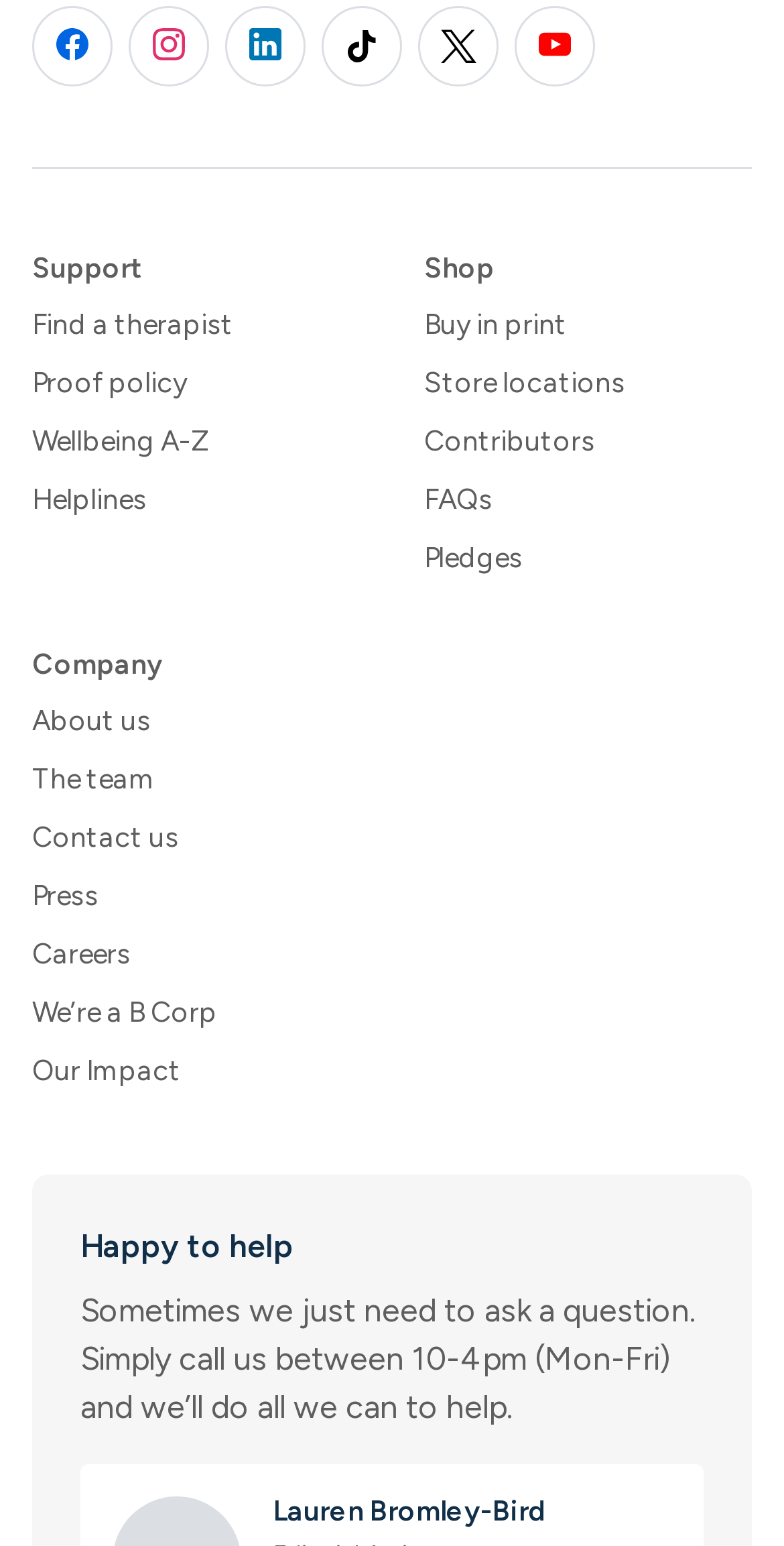Identify and provide the bounding box for the element described by: "Press".

[0.041, 0.567, 0.126, 0.593]